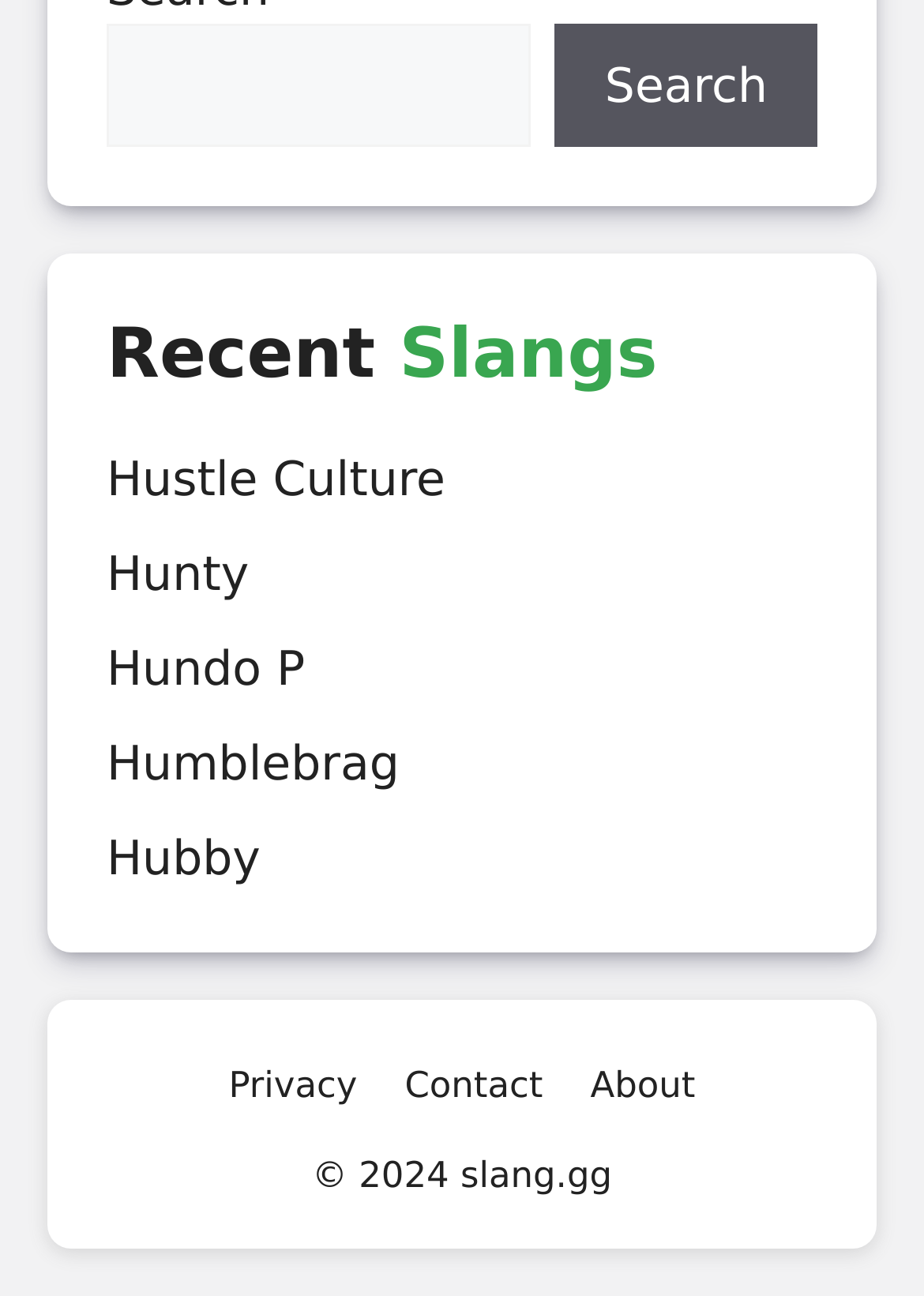Please identify the coordinates of the bounding box for the clickable region that will accomplish this instruction: "Search for a slang".

[0.115, 0.019, 0.575, 0.114]